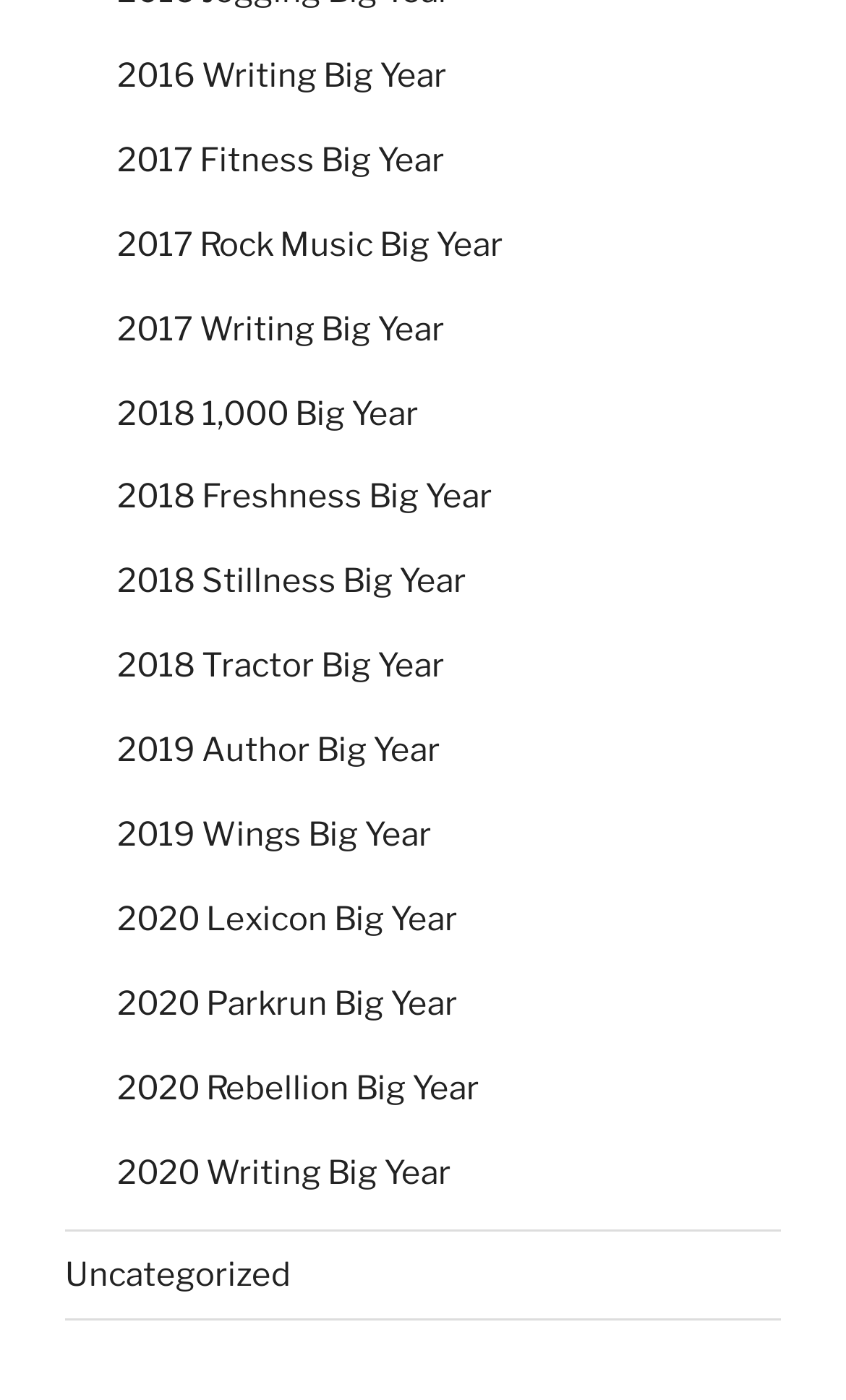Identify the bounding box coordinates for the element you need to click to achieve the following task: "browse 2017 Rock Music Big Year". The coordinates must be four float values ranging from 0 to 1, formatted as [left, top, right, bottom].

[0.138, 0.161, 0.595, 0.189]